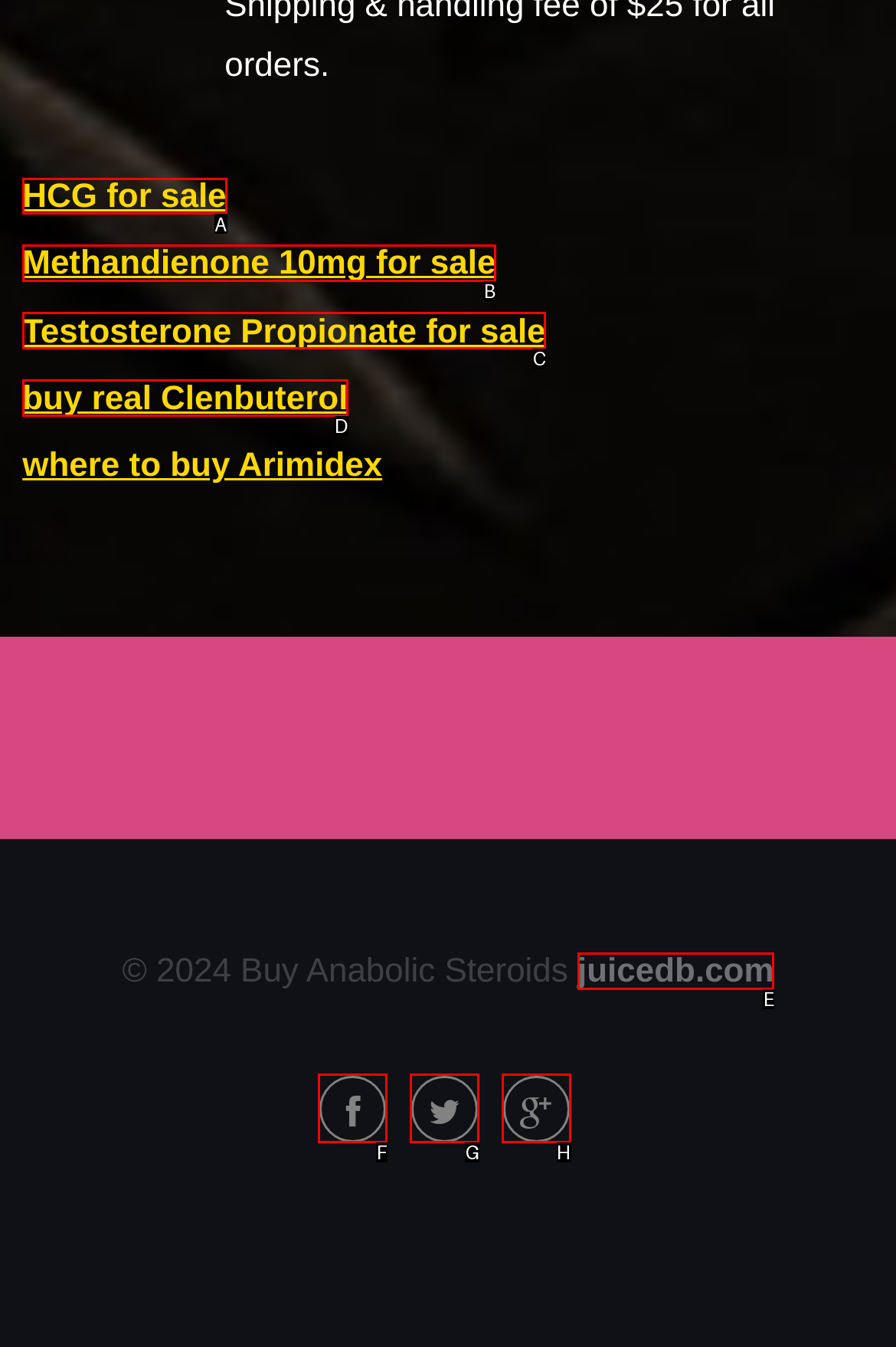Based on the task: Click on HCG for sale, which UI element should be clicked? Answer with the letter that corresponds to the correct option from the choices given.

A